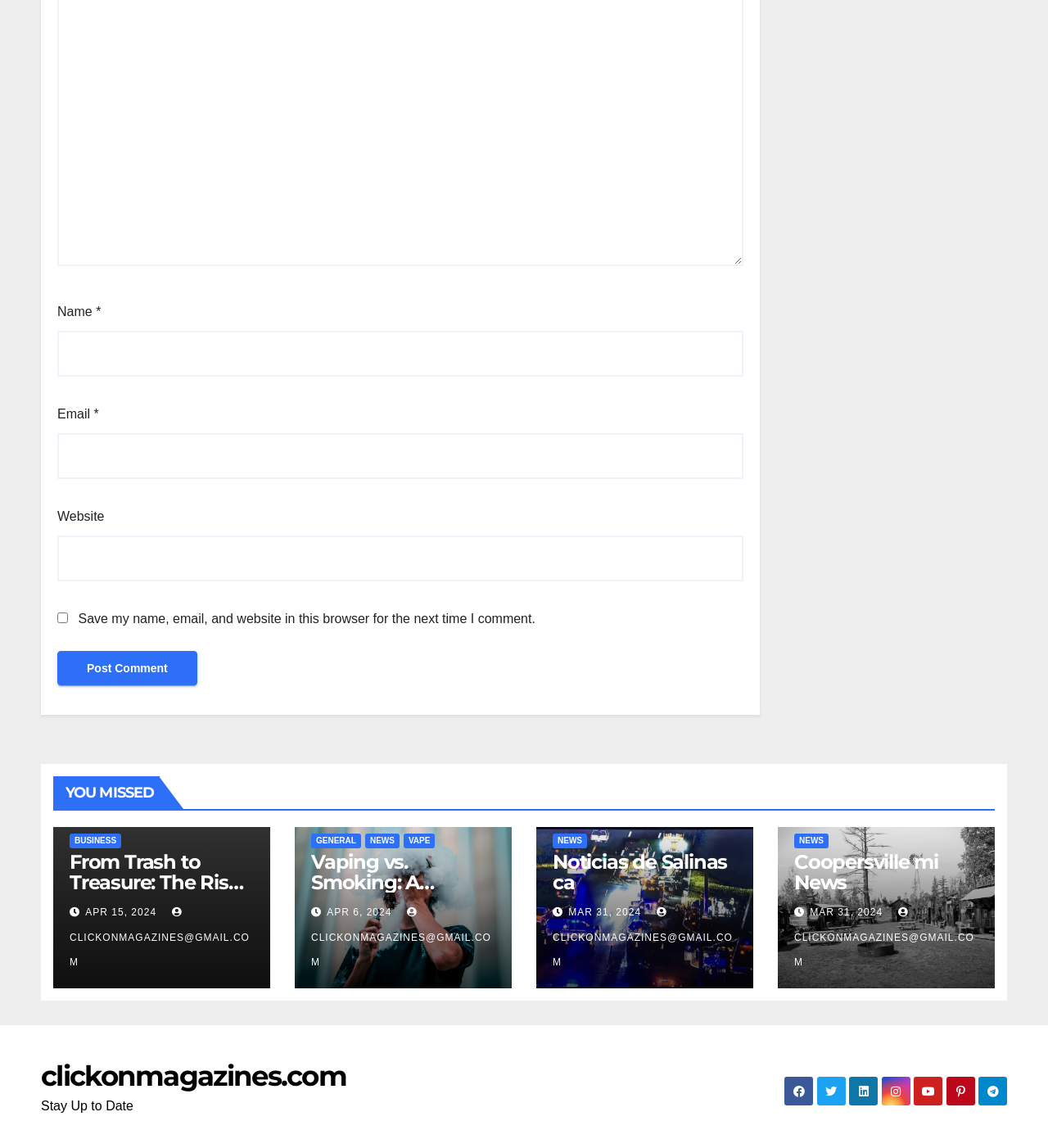Identify the bounding box of the HTML element described here: "parent_node: NEWS". Provide the coordinates as four float numbers between 0 and 1: [left, top, right, bottom].

[0.512, 0.72, 0.719, 0.861]